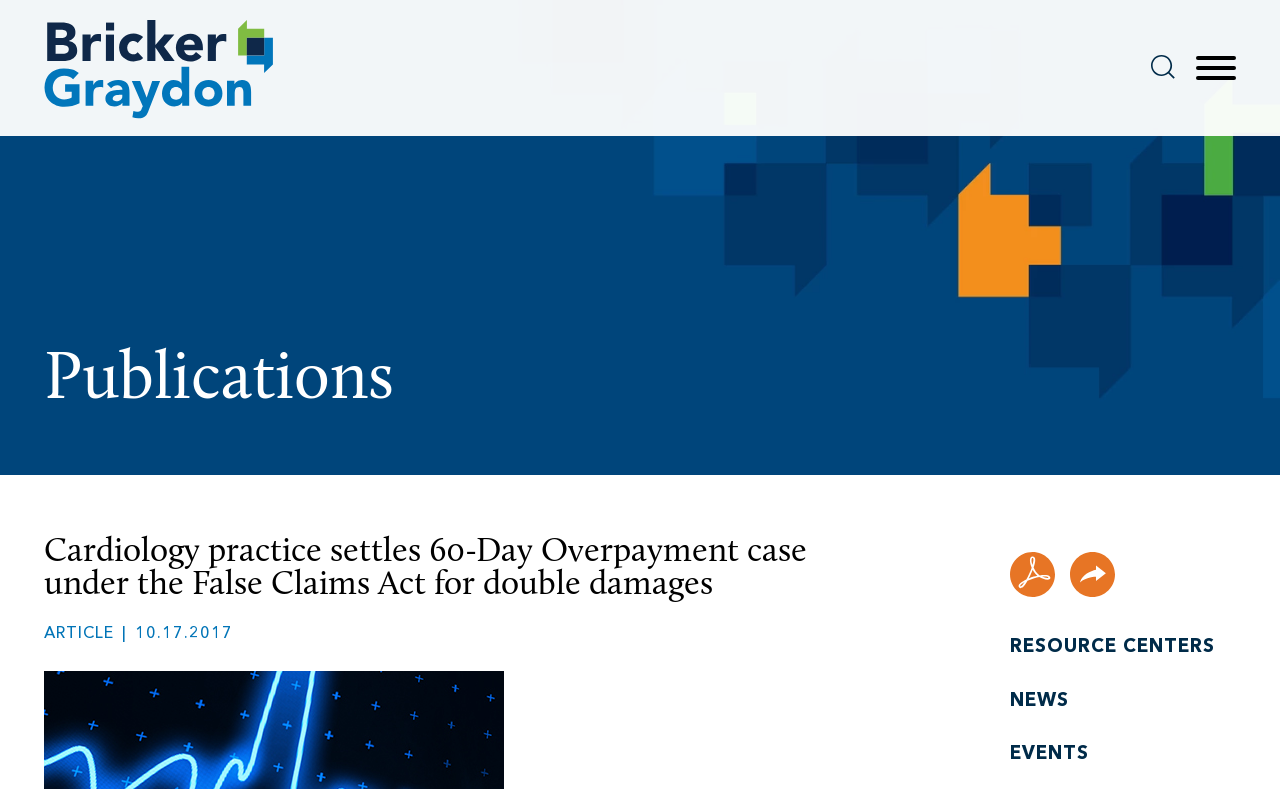What is the name of the practice mentioned?
Please provide a single word or phrase as your answer based on the screenshot.

First Coast Cardiovascular Institute